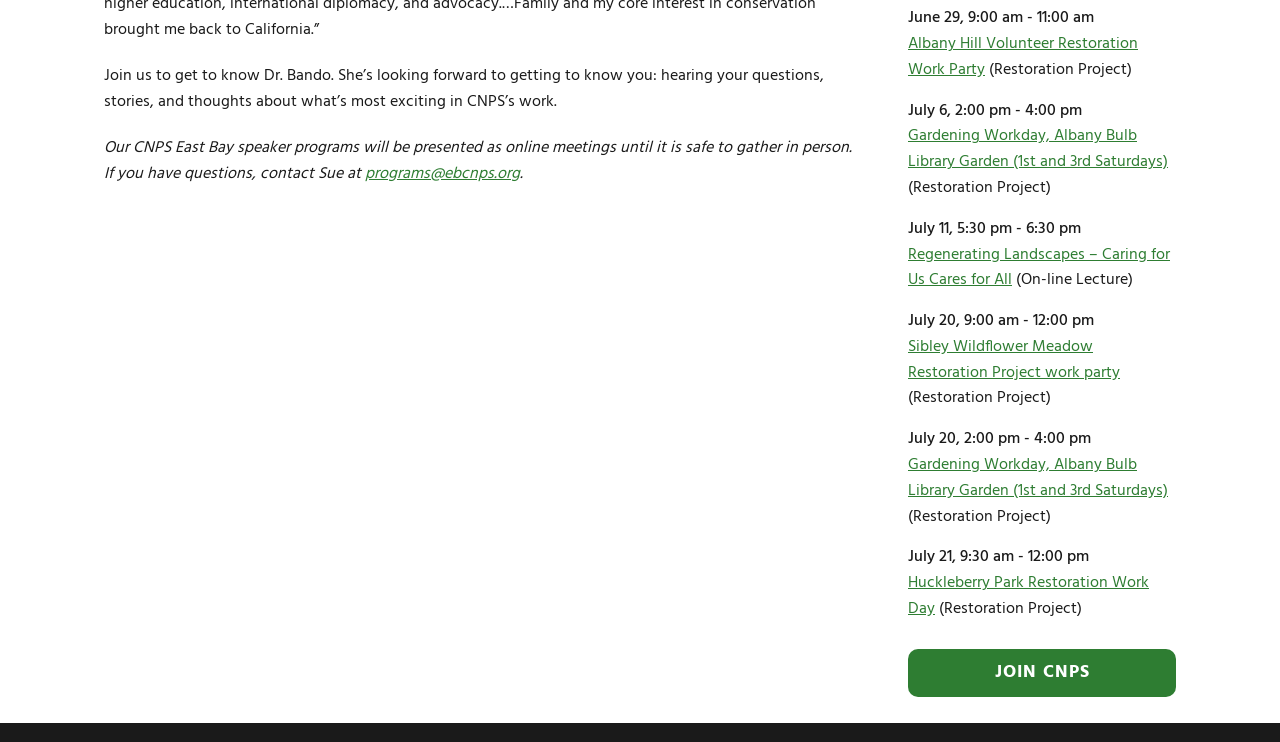Identify the bounding box for the UI element described as: "programs@ebcnps.org". The coordinates should be four float numbers between 0 and 1, i.e., [left, top, right, bottom].

[0.285, 0.216, 0.406, 0.251]